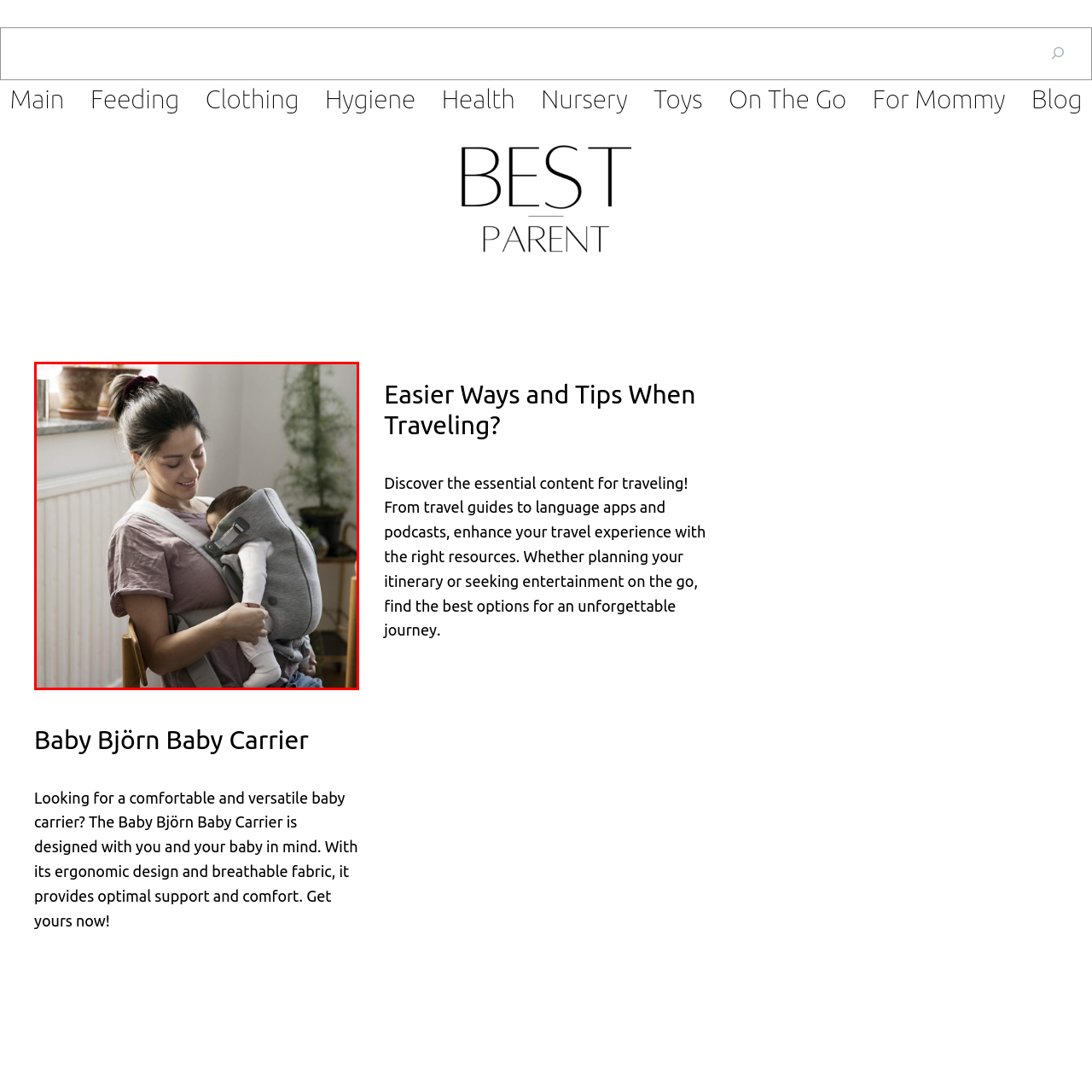Explain in detail what is depicted in the image enclosed by the red boundary.

In a cozy, well-lit interior, a mother gently cradles her sleeping baby in a gray Baby Björn Baby Carrier. The mother's casual attire features a soft, pink shirt, complementing her relaxed demeanor as she sits on a wooden chair. Sunlight streams in through a nearby window, casting a warm glow and highlighting the nurturing bond between her and her child. The ergonomic design of the carrier emphasizes comfort, providing both support for the baby and ease of use for the mother. In the background, a small table holds potted plants, adding a touch of greenery to the serene atmosphere. This image beautifully captures a moment of tenderness and practicality, showcasing the features of the Baby Björn Baby Carrier as an ideal choice for on-the-go parents.